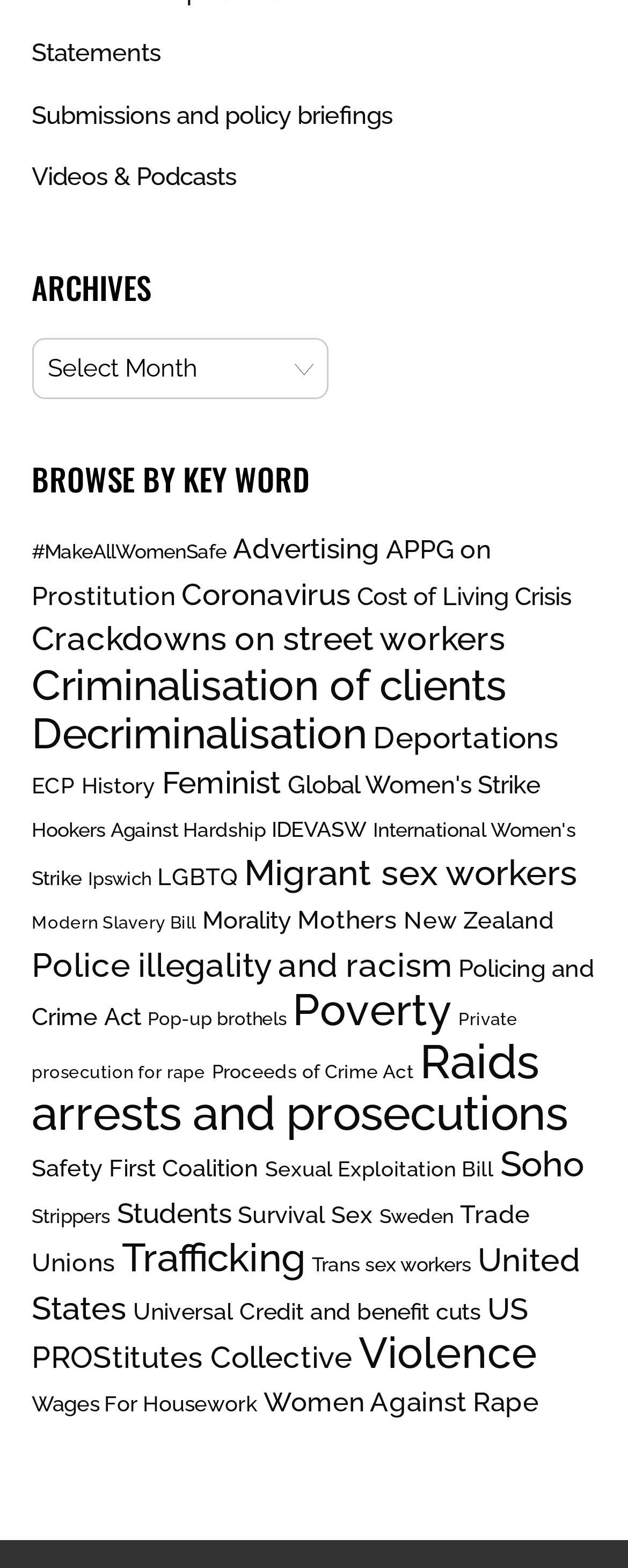Please mark the clickable region by giving the bounding box coordinates needed to complete this instruction: "Browse archives".

[0.05, 0.171, 0.95, 0.196]